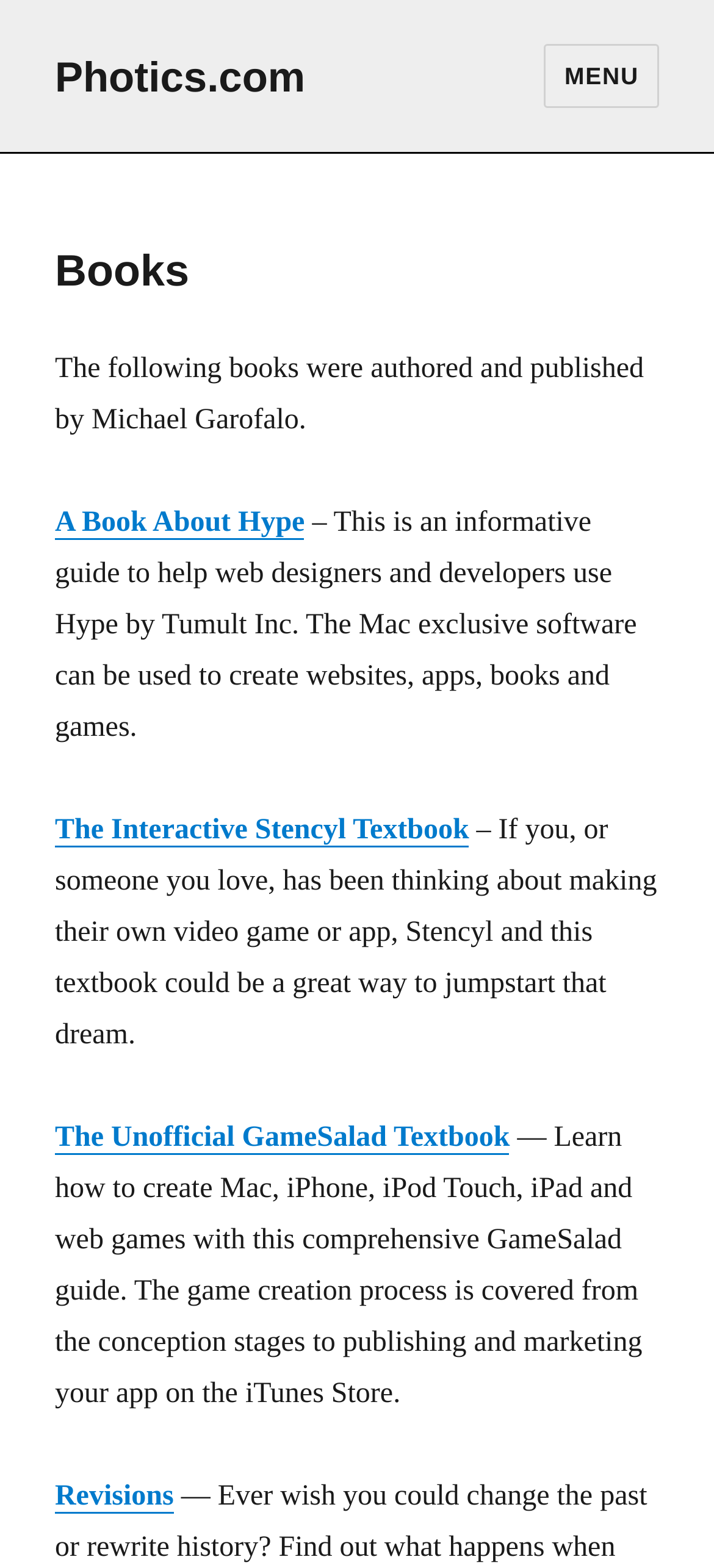Identify the coordinates of the bounding box for the element described below: "Photics.com". Return the coordinates as four float numbers between 0 and 1: [left, top, right, bottom].

[0.077, 0.033, 0.428, 0.064]